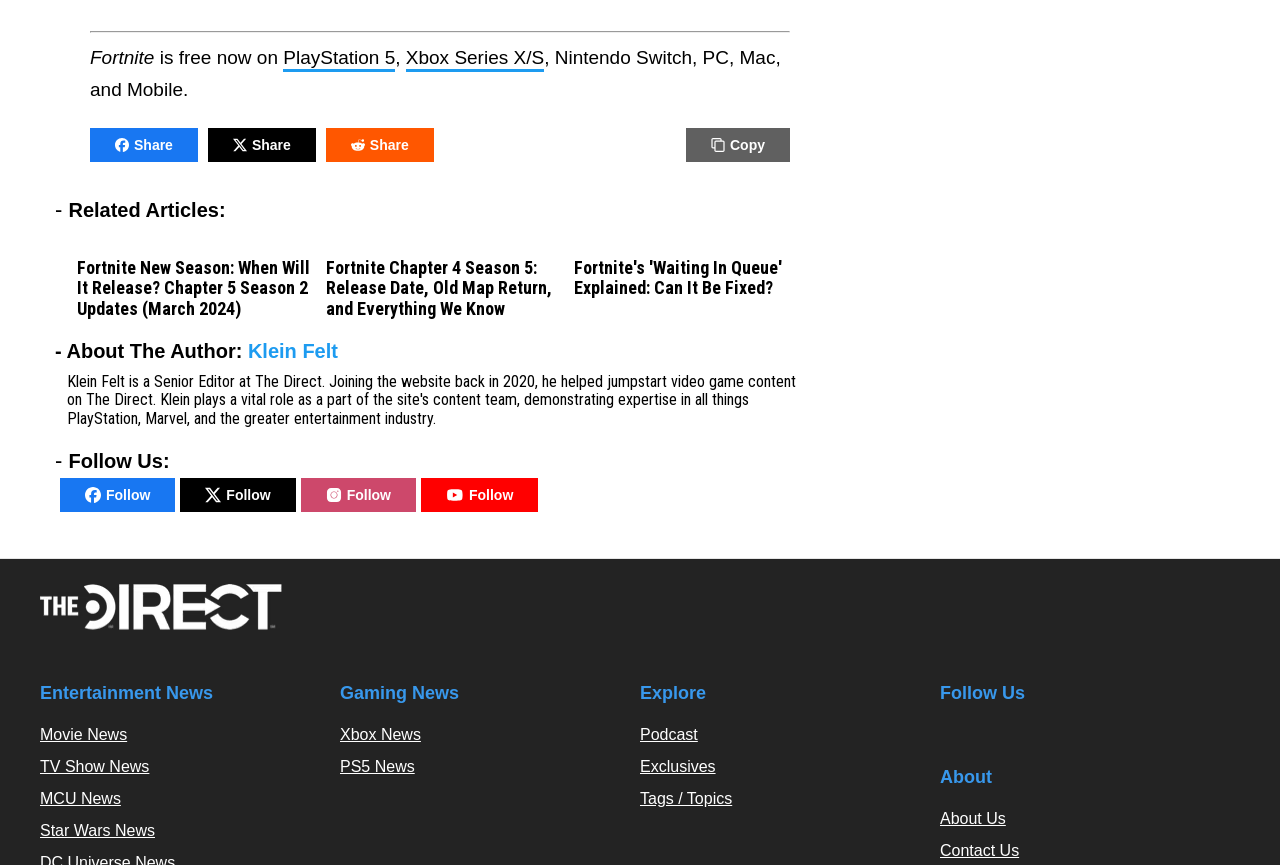What is Fortnite available on?
Answer the question in a detailed and comprehensive manner.

The answer can be found in the first line of the webpage, where it says 'Fortnite is free now on PlayStation 5, Xbox Series X/S, Nintendo Switch, PC, Mac, and Mobile.'